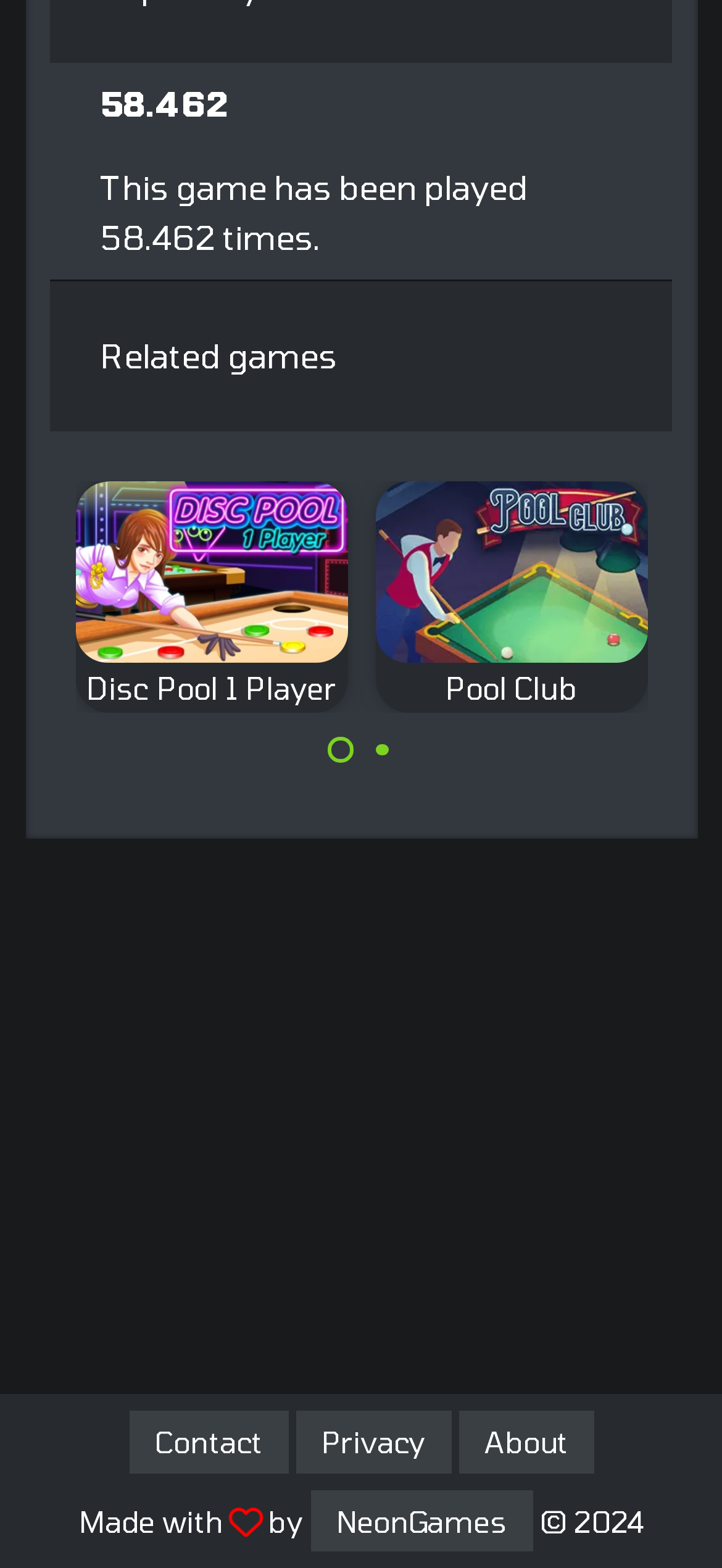Analyze the image and deliver a detailed answer to the question: How many carousel pages are there?

The answer can be found in the Carousel Pagination element, which contains two button elements labeled 'Carousel Page 1 (Current Slide)' and 'Carousel Page 2'.